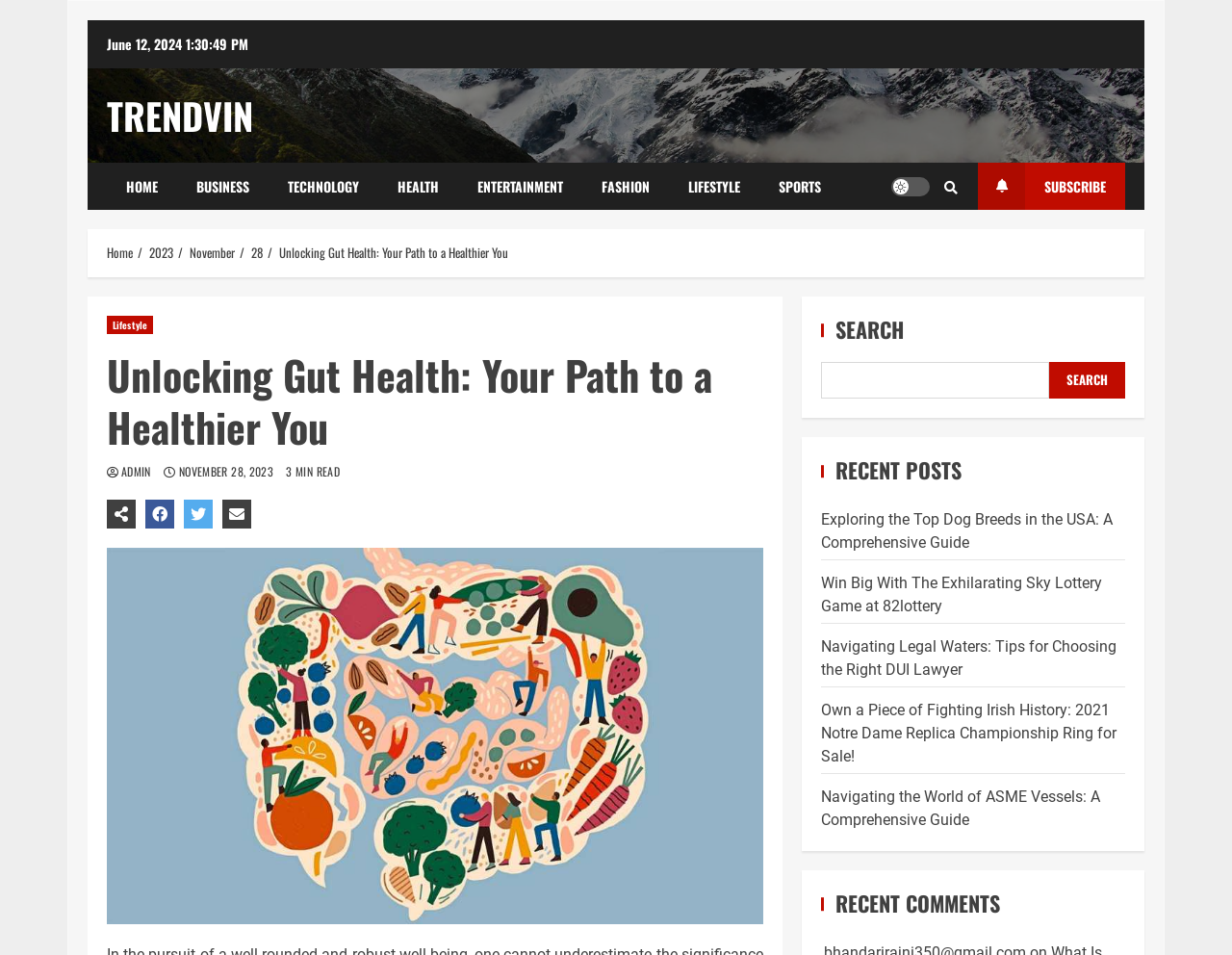Provide an in-depth caption for the contents of the webpage.

The webpage is focused on the topic of gut health, with the main title "Unlocking Gut Health: Your Path to a Healthier You" prominently displayed. At the top left corner, there is a link to skip to the content, followed by the date "June 12, 2024". 

To the right of the date, there is a navigation menu with links to different sections of the website, including "HOME", "BUSINESS", "TECHNOLOGY", "HEALTH", "ENTERTAINMENT", "FASHION", "LIFESTYLE", and "SPORTS". 

Below the navigation menu, there is a breadcrumbs section that shows the current page's location in the website's hierarchy, with links to "Home", "2023", "November", "28", and the current page title. 

The main content area is divided into two sections. On the left, there is a header section with a link to "Lifestyle" and the main title "Unlocking Gut Health: Your Path to a Healthier You". Below the title, there are several links to social media icons and a link to "ADMIN". The date "NOVEMBER 28, 2023" and the text "3 MIN READ" are also displayed in this section.

On the right side of the main content area, there is a search bar with a label "SEARCH" and a button to submit the search query. Below the search bar, there is a heading "RECENT POSTS" followed by a list of five links to recent articles, including "Exploring the Top Dog Breeds in the USA: A Comprehensive Guide", "Win Big With The Exhilarating Sky Lottery Game at 82lottery", and others. 

Finally, there is a heading "RECENT COMMENTS" at the bottom right corner of the page.